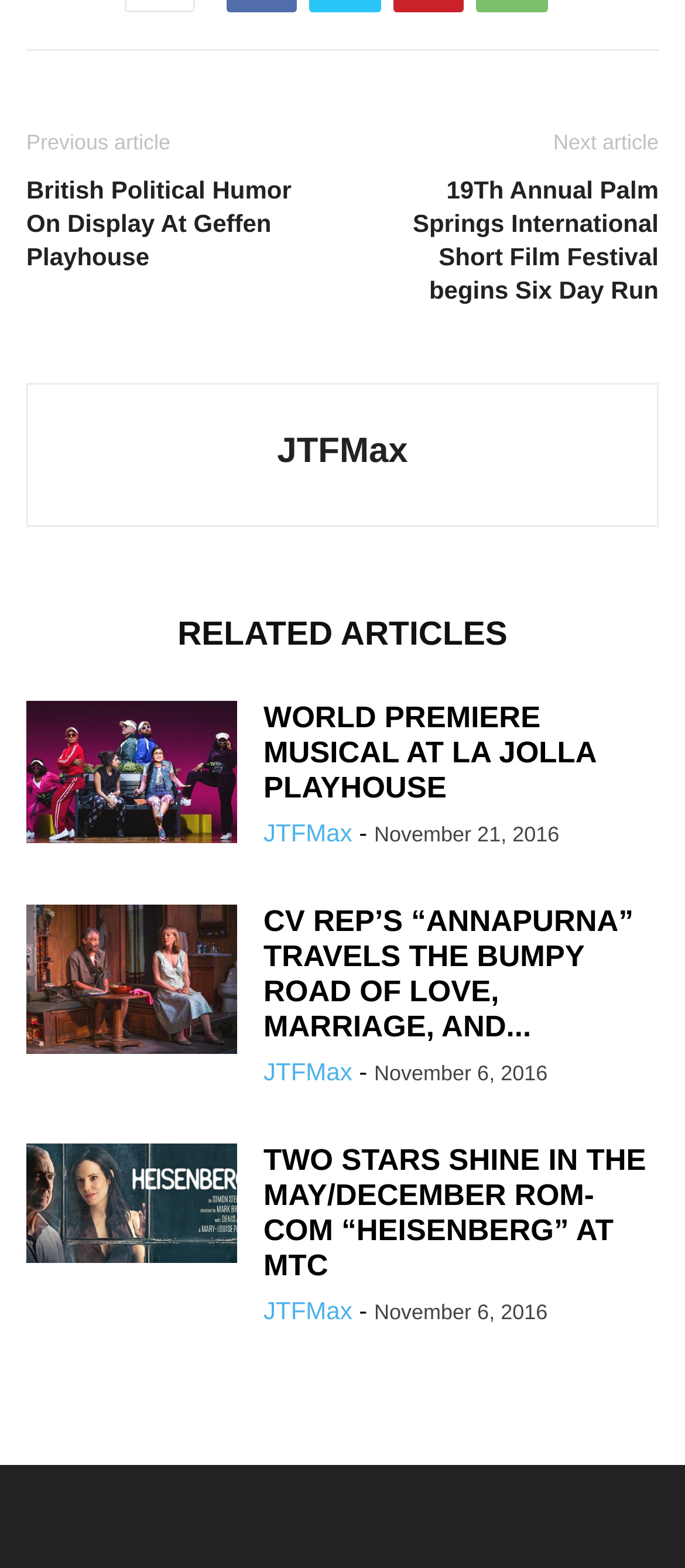What is the date of the third related article?
Refer to the screenshot and deliver a thorough answer to the question presented.

I found the date of the third related article by looking at the time element associated with the link 'TWO STARS SHINE IN THE MAY/DECEMBER ROM-COM “HEISENBERG” AT MTC'. The date is 'November 6, 2016'.